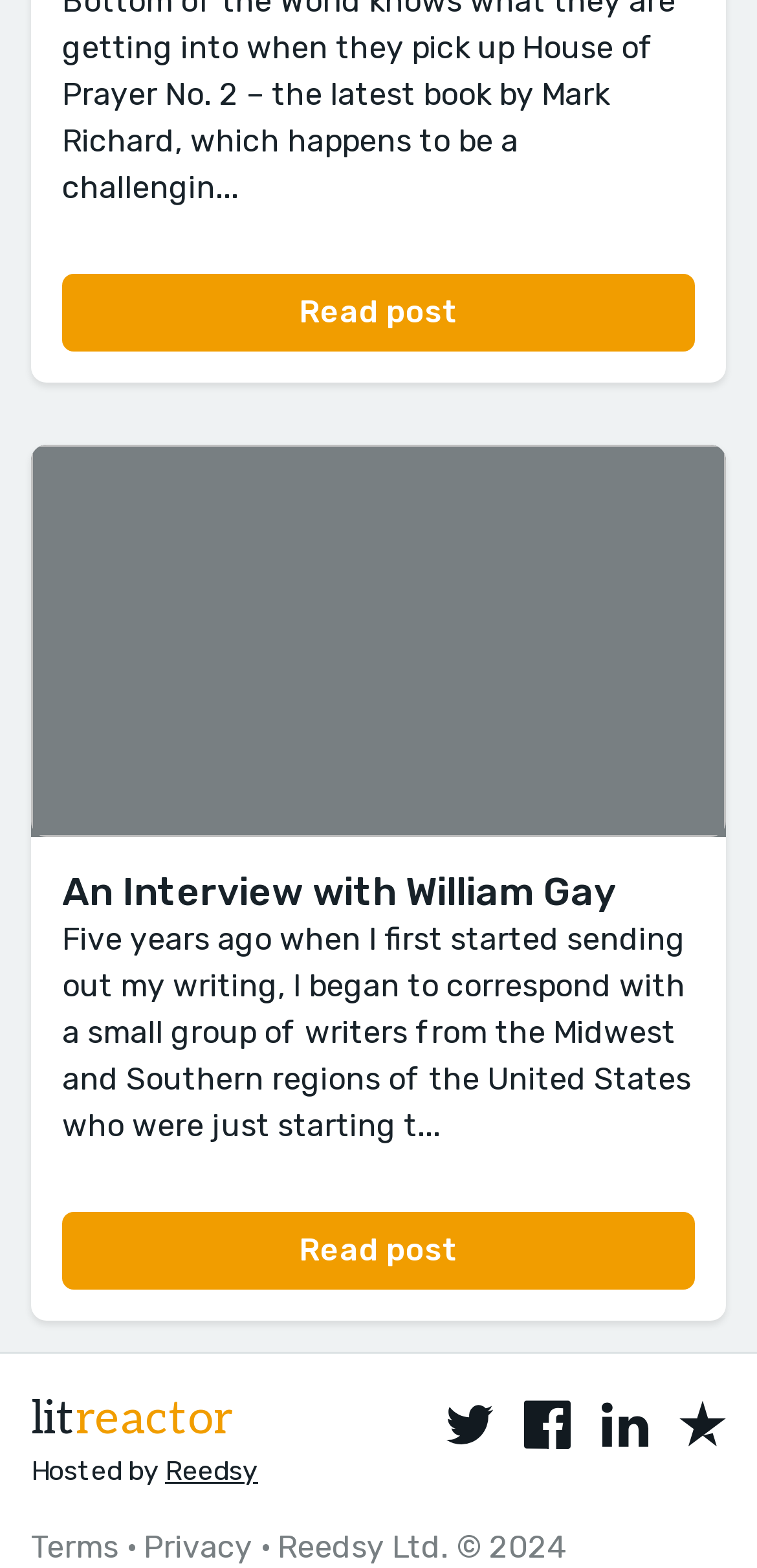What is the name of the company hosting the interview?
Based on the image, respond with a single word or phrase.

Reedsy